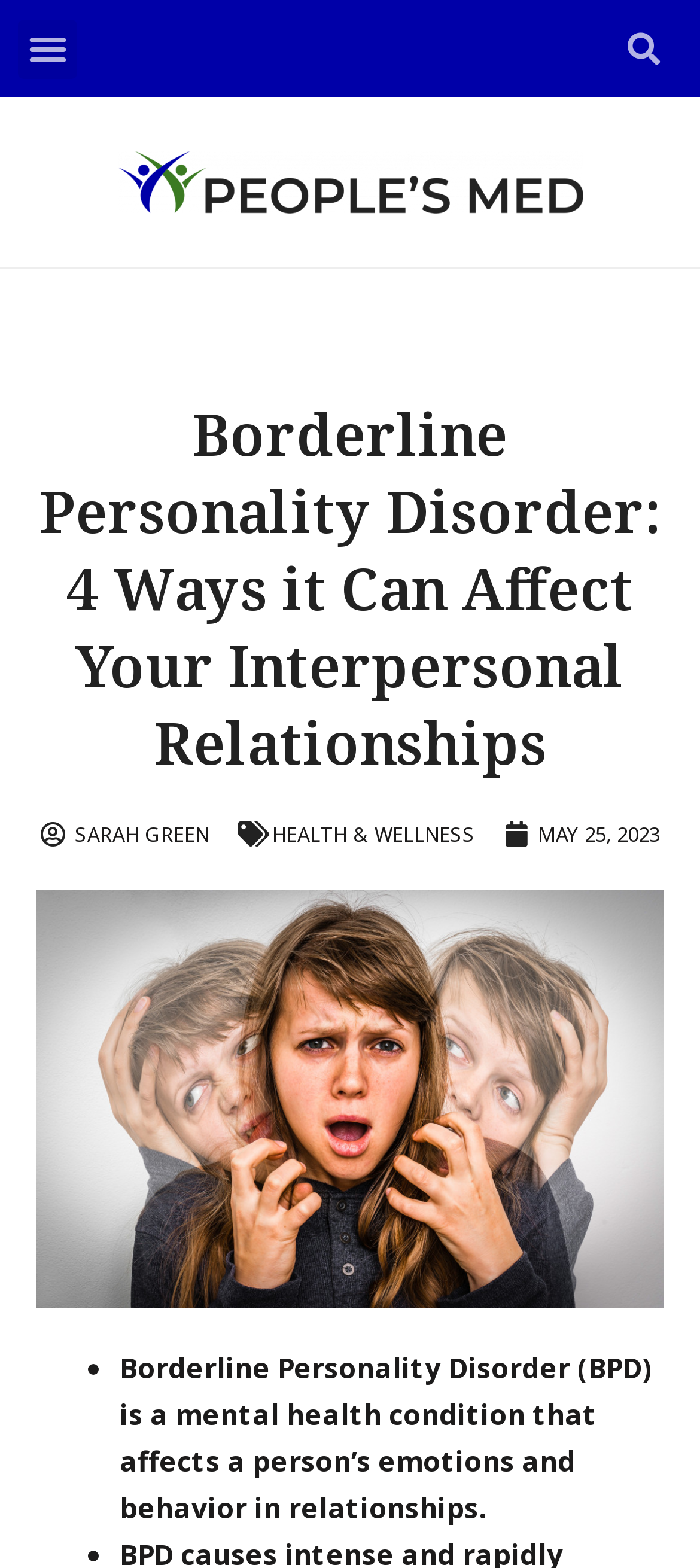Provide a single word or phrase to answer the given question: 
What is the logo of the website?

People's Med Logo